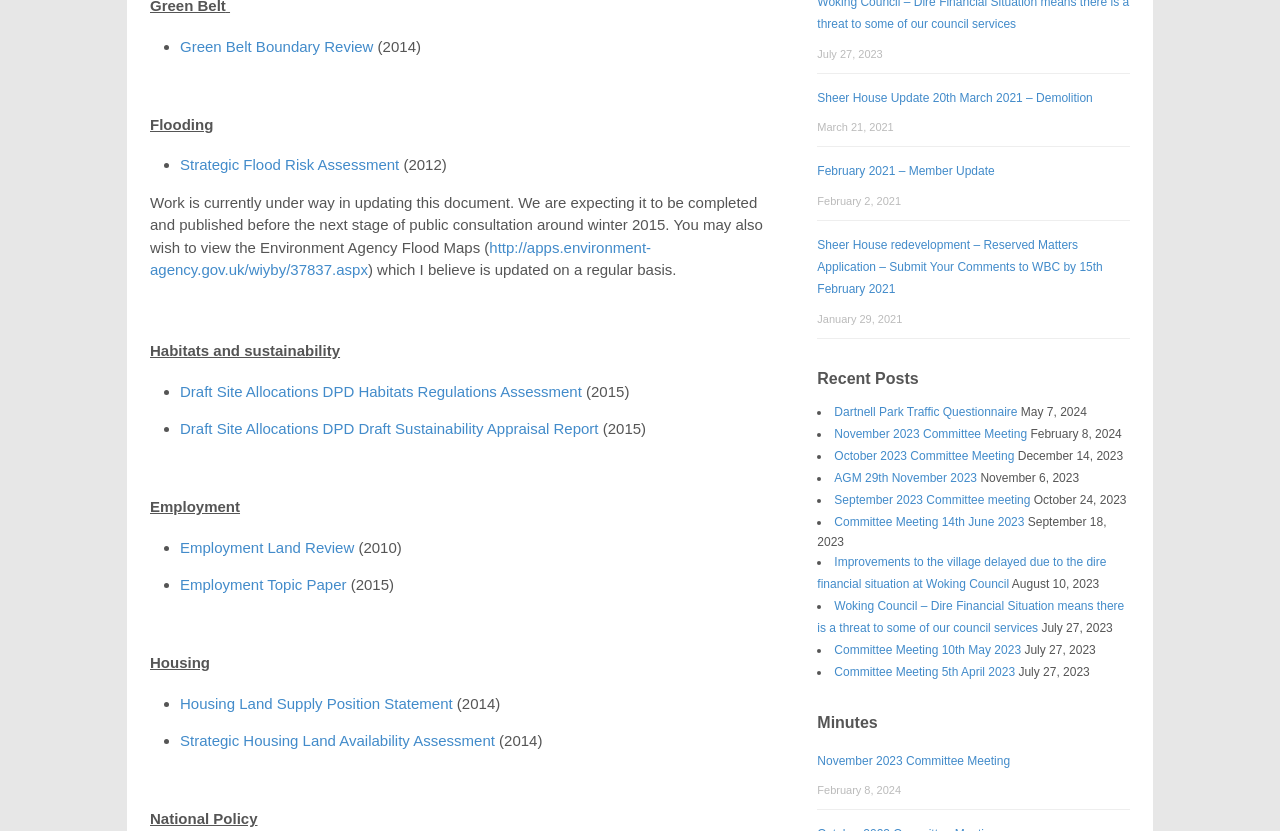Respond to the following question using a concise word or phrase: 
What is the date of the 'Sheer House Update 20th March 2021 – Demolition'?

March 21, 2021